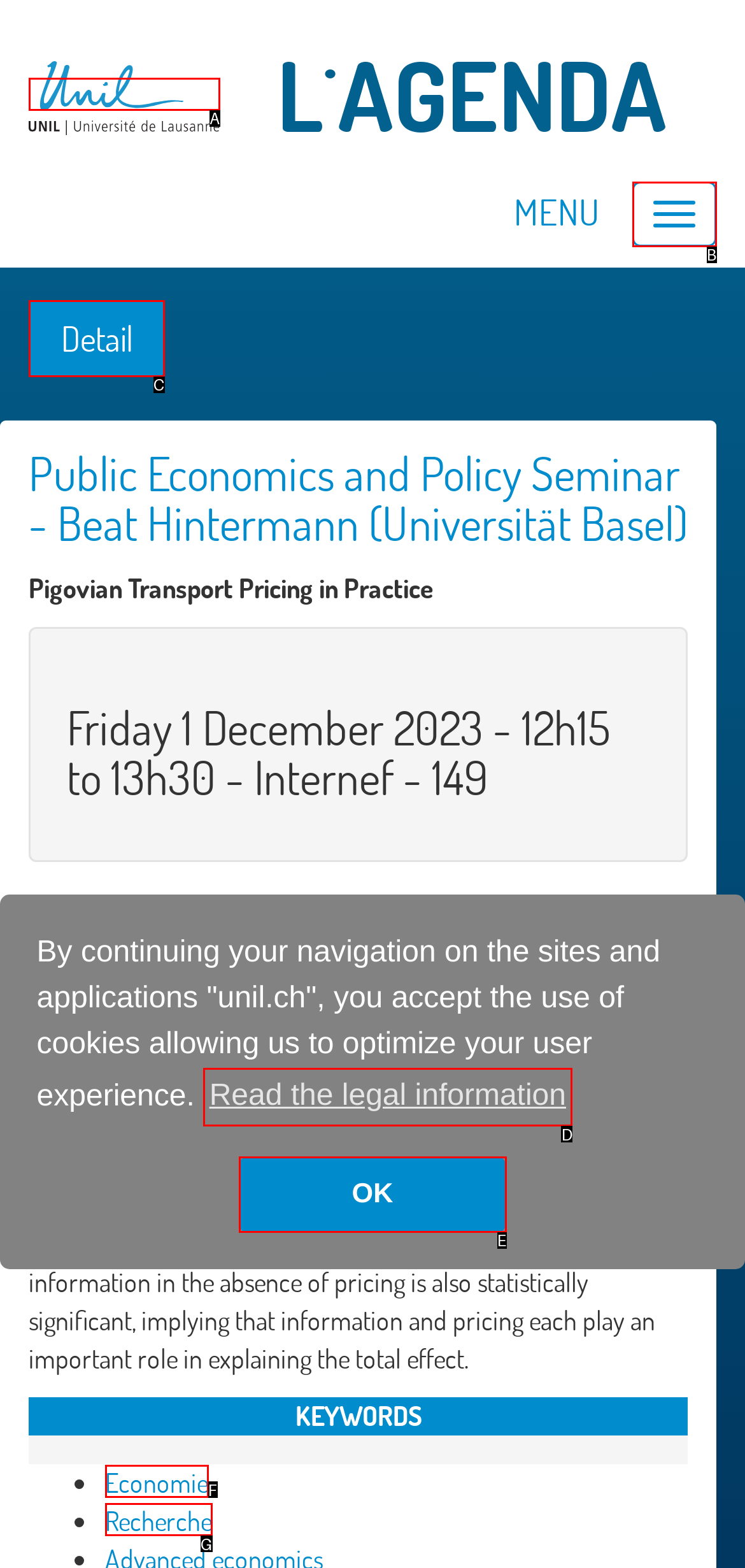Please determine which option aligns with the description: Economie. Respond with the option’s letter directly from the available choices.

F